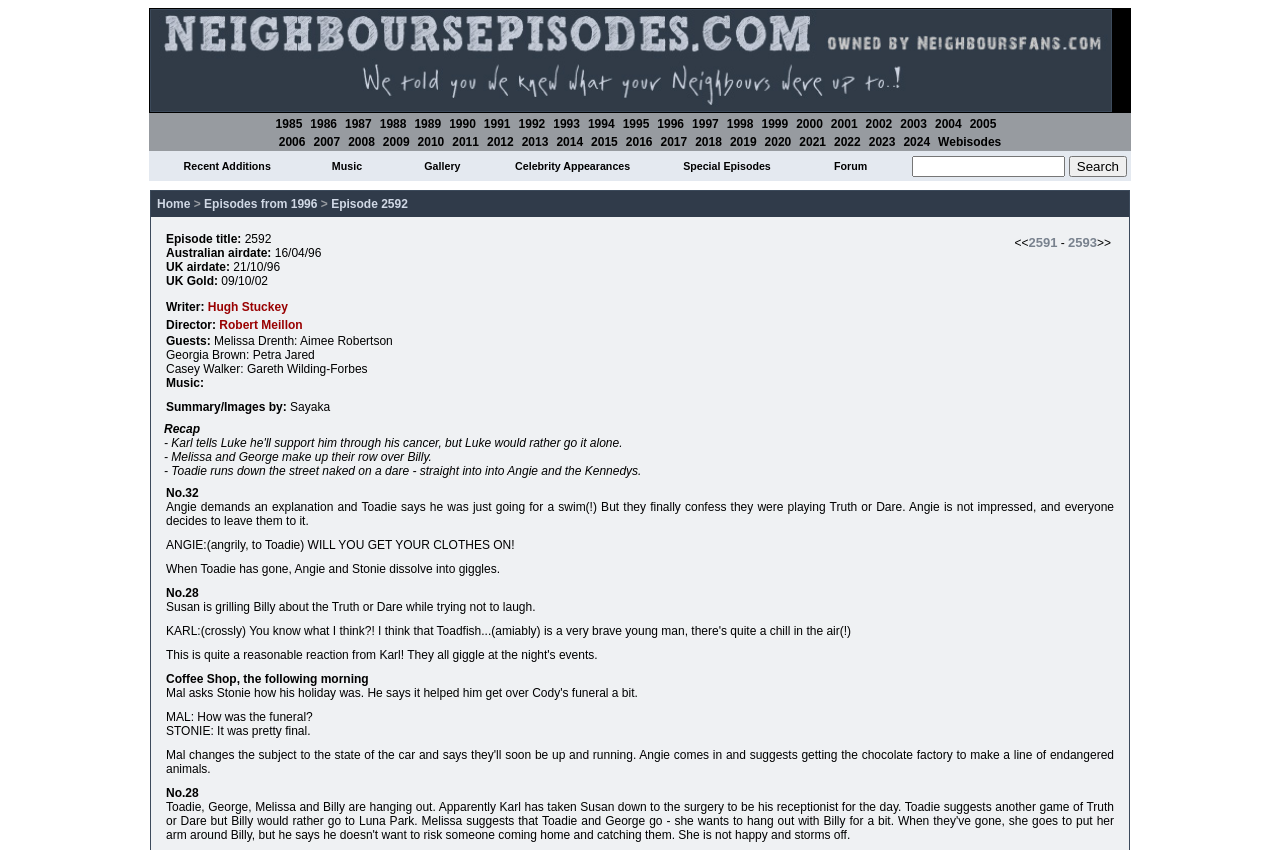Please determine the bounding box coordinates for the element that should be clicked to follow these instructions: "Click 1996".

[0.514, 0.138, 0.534, 0.155]